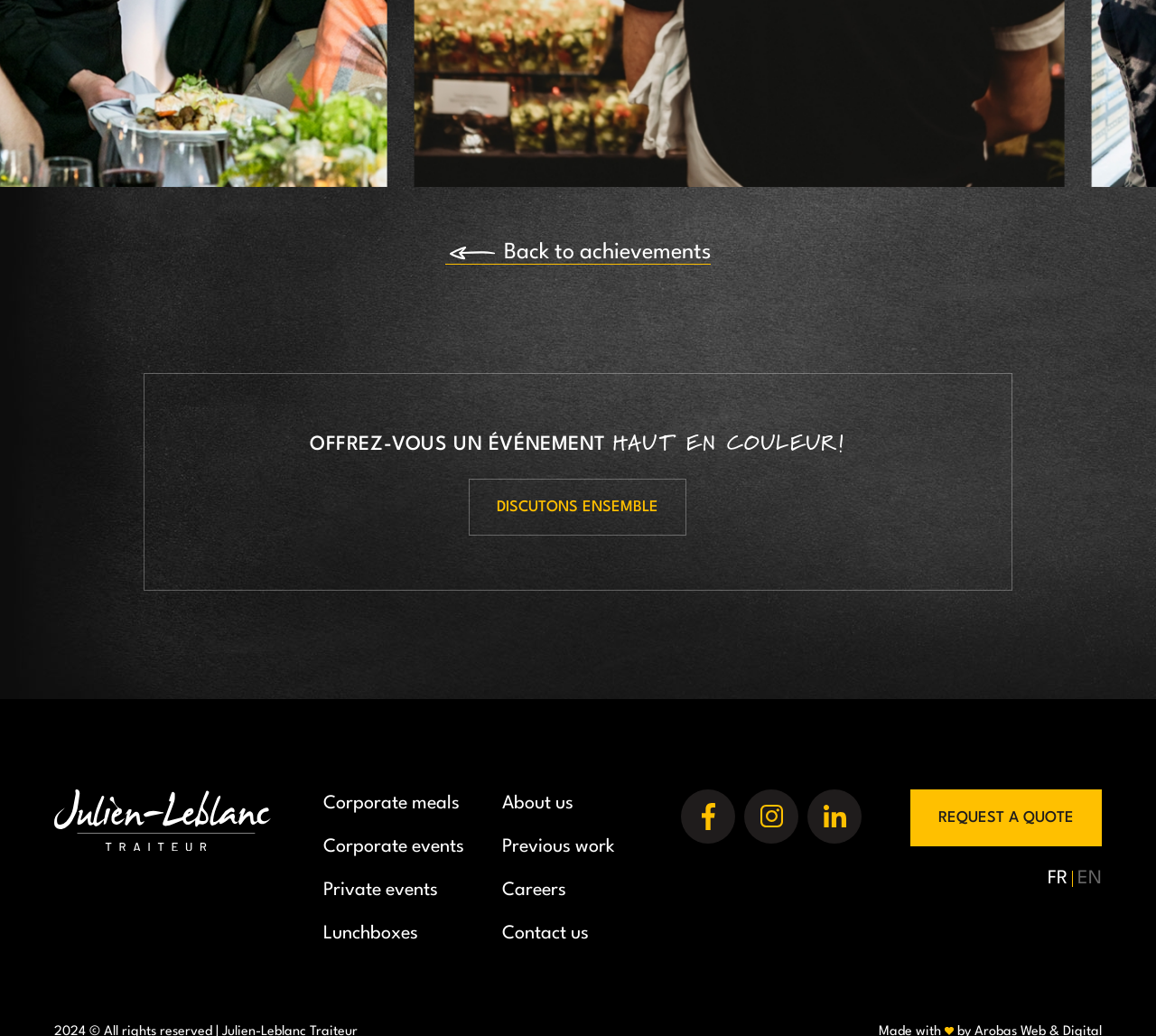Identify and provide the bounding box for the element described by: "Back to achievements".

[0.385, 0.233, 0.615, 0.255]